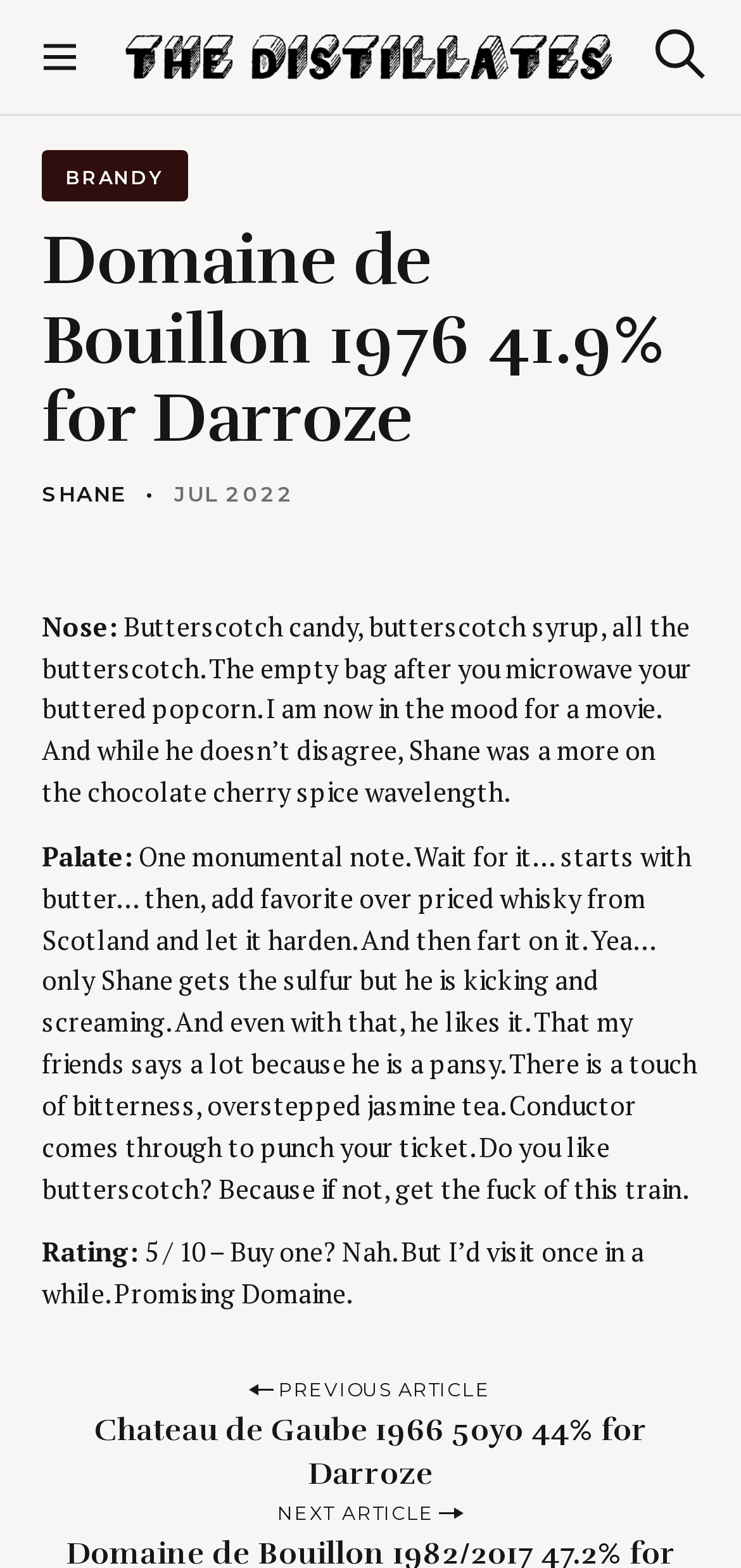Utilize the details in the image to give a detailed response to the question: What is the rating given to the whisky?

The rating given to the whisky can be found in the 'Rating' section of the webpage, where it says '5 / 10 – Buy one? Nah. But I’d visit once in a while. Promising Domaine.' This indicates that the rating is 5 out of 10.